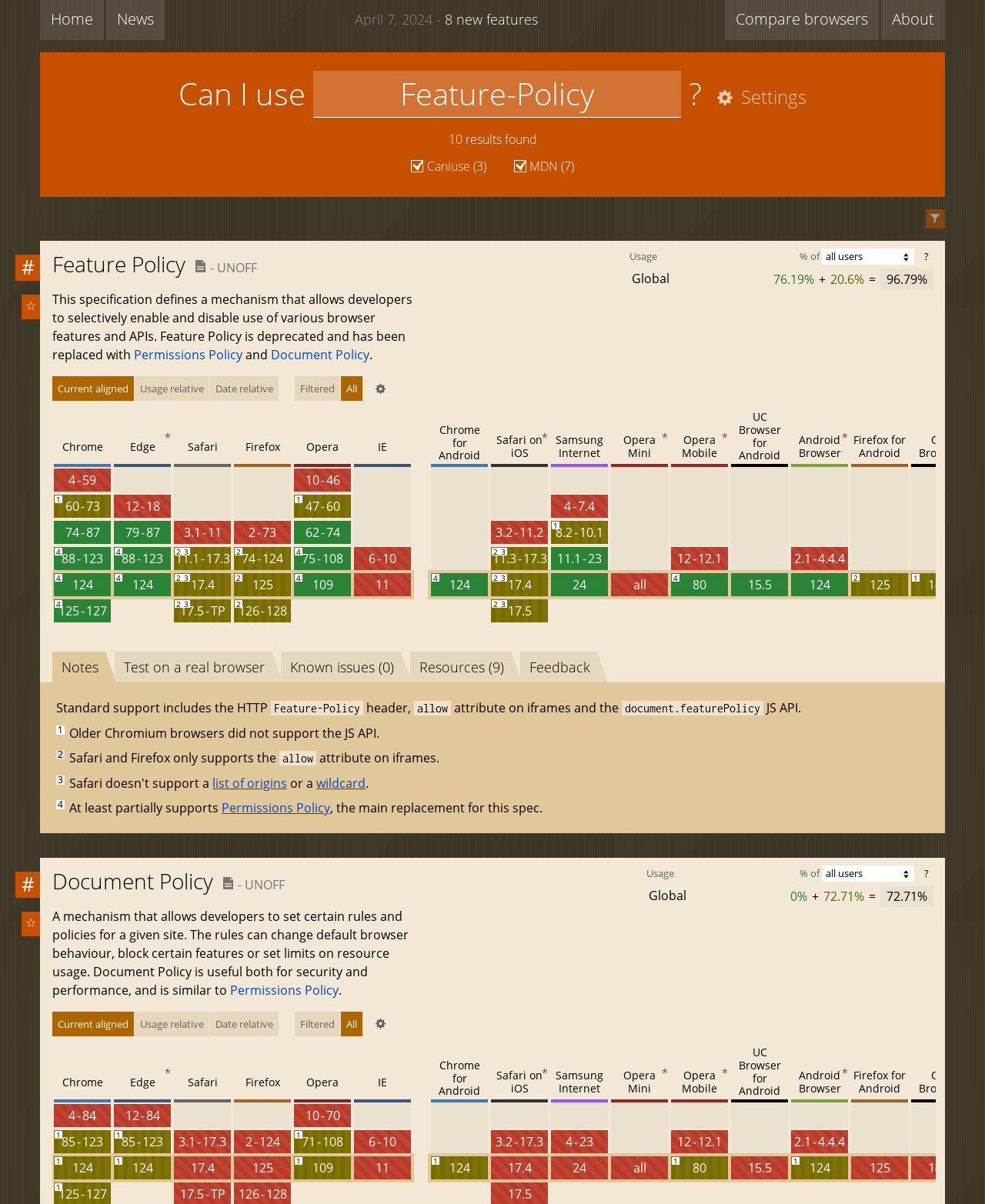Identify the bounding box coordinates of the region that needs to be clicked to carry out this instruction: "Filter the results". Provide these coordinates as four float numbers ranging from 0 to 1, i.e., [left, top, right, bottom].

[0.94, 0.174, 0.959, 0.19]